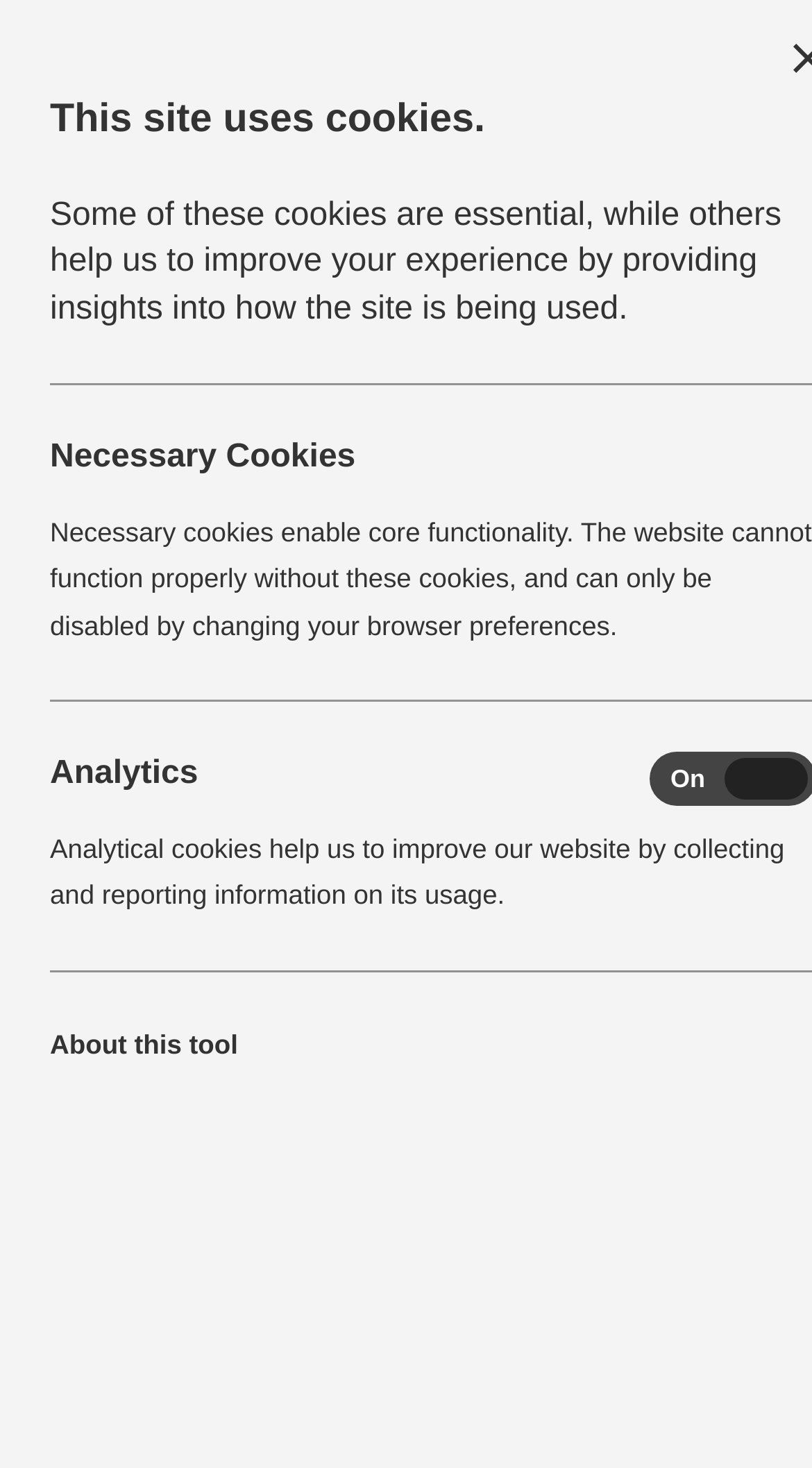Use a single word or phrase to answer the following:
What is the text of the first list marker?

◦